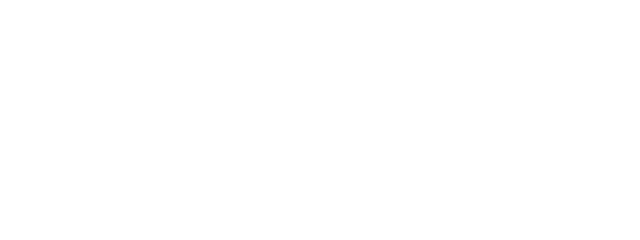Please provide a detailed answer to the question below based on the screenshot: 
What type of atmosphere does the kitchen exude?

The caption describes the kitchen as designed to exude a warm and welcoming ambiance, which suggests a cozy and inviting atmosphere.